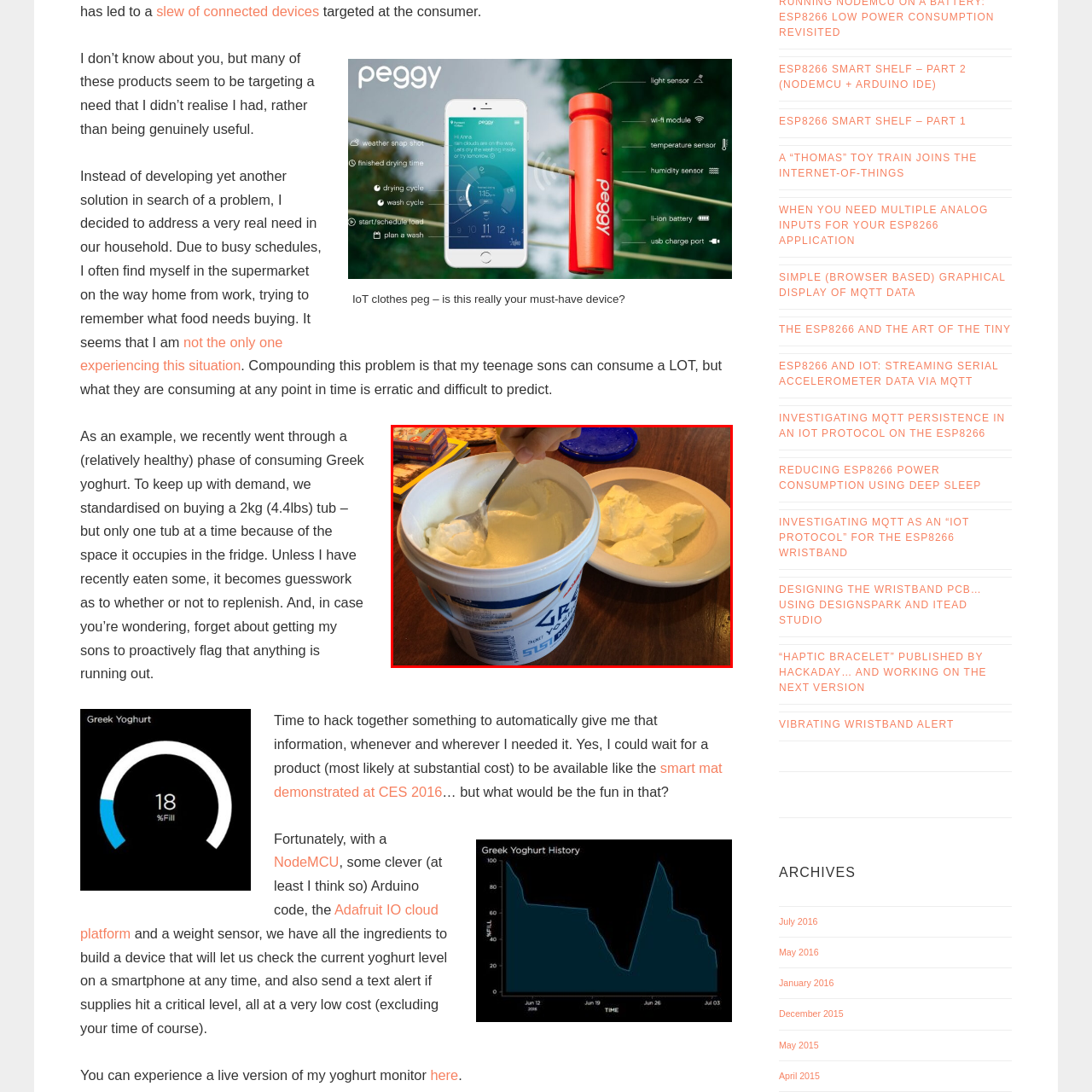View the part of the image marked by the red boundary and provide a one-word or short phrase answer to this question: 
What is the color of the lid in the background?

Blue